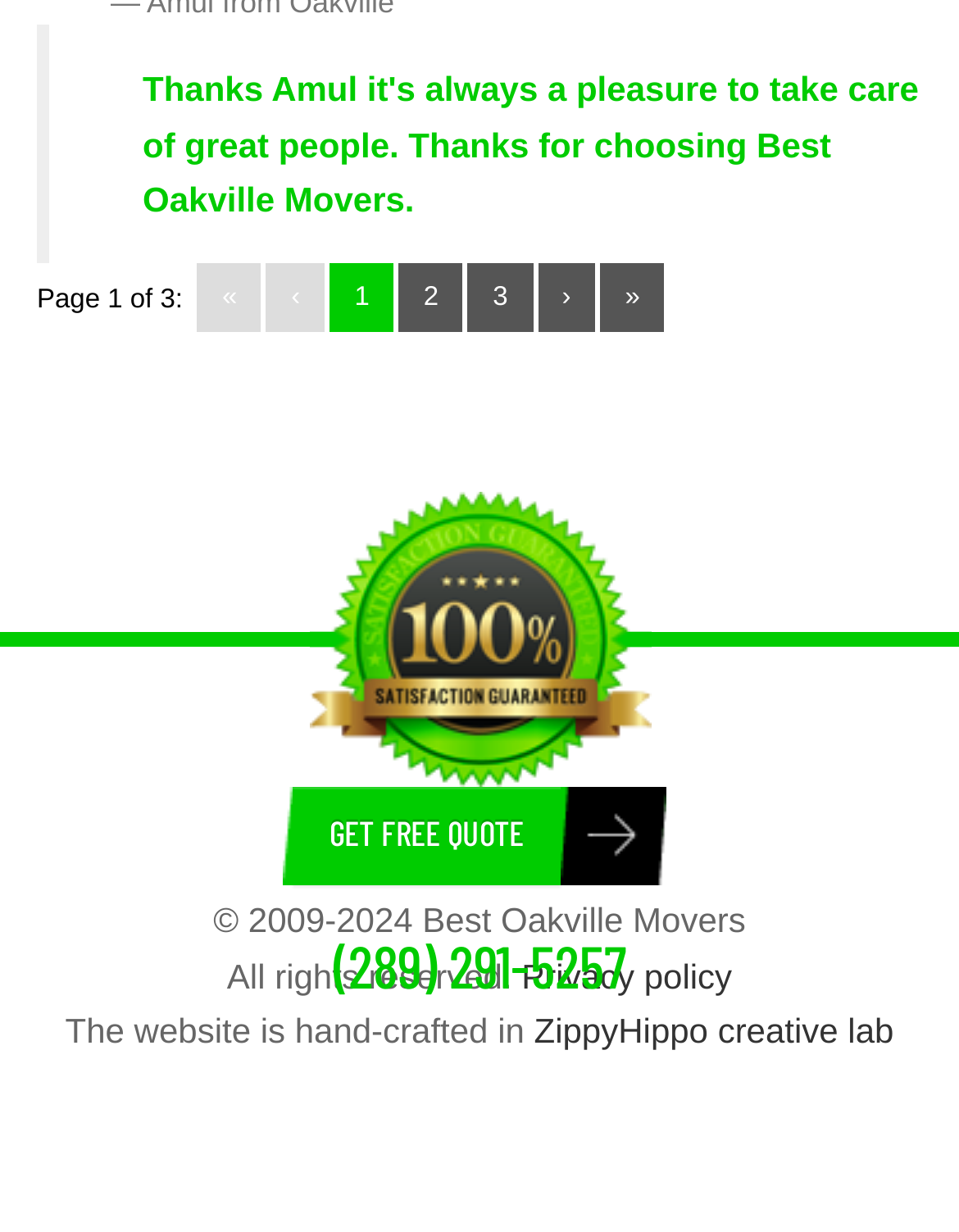Given the element description: "Get Free Quote", predict the bounding box coordinates of this UI element. The coordinates must be four float numbers between 0 and 1, given as [left, top, right, bottom].

[0.305, 0.64, 0.585, 0.719]